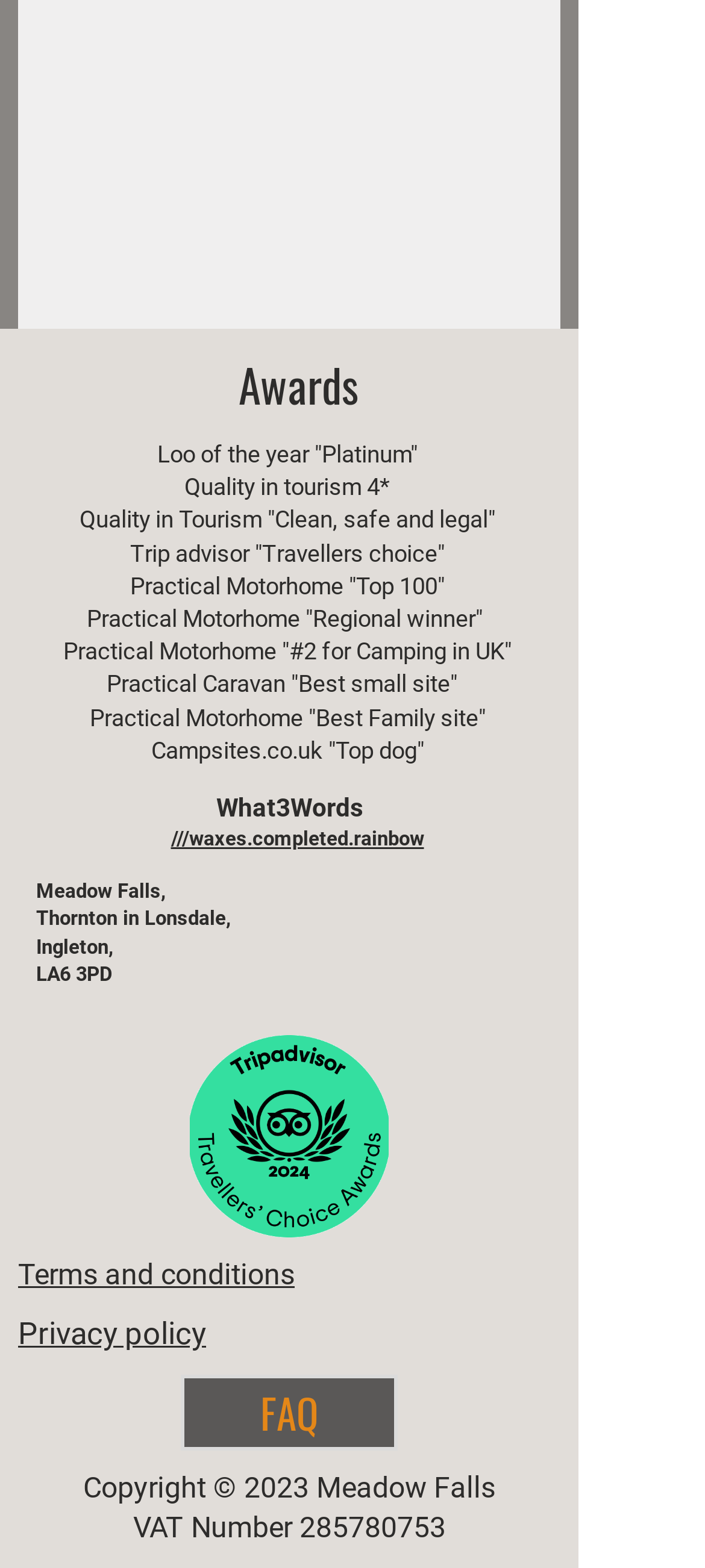Show the bounding box coordinates for the element that needs to be clicked to execute the following instruction: "Check the Facebook Reflection link". Provide the coordinates in the form of four float numbers between 0 and 1, i.e., [left, top, right, bottom].

[0.621, 0.584, 0.682, 0.612]